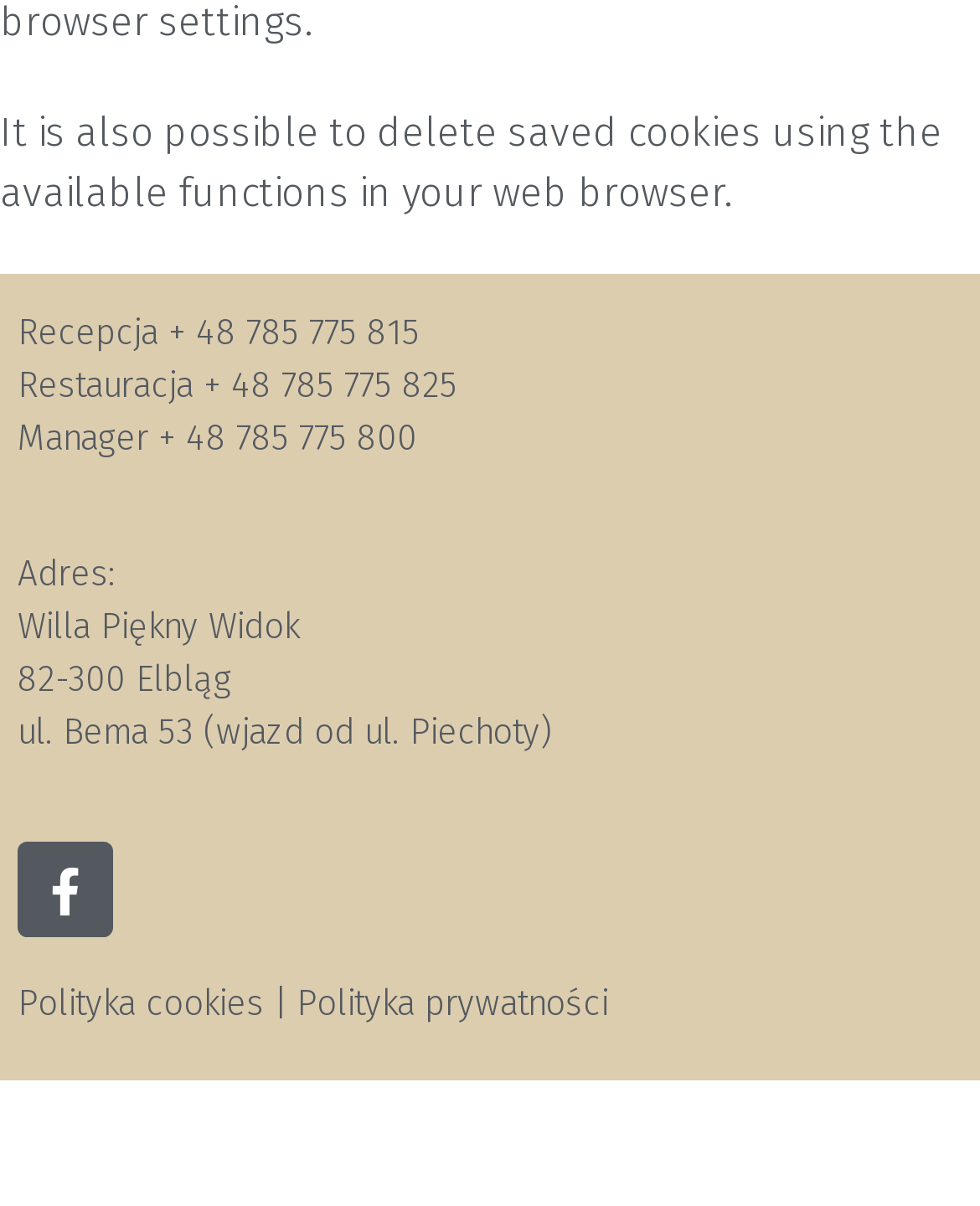Based on the image, provide a detailed response to the question:
How many links are there at the bottom of the webpage?

I counted the number of links at the bottom of the webpage and found three links: 'Facebook ', 'Polityka cookies', and 'Polityka prywatności'.